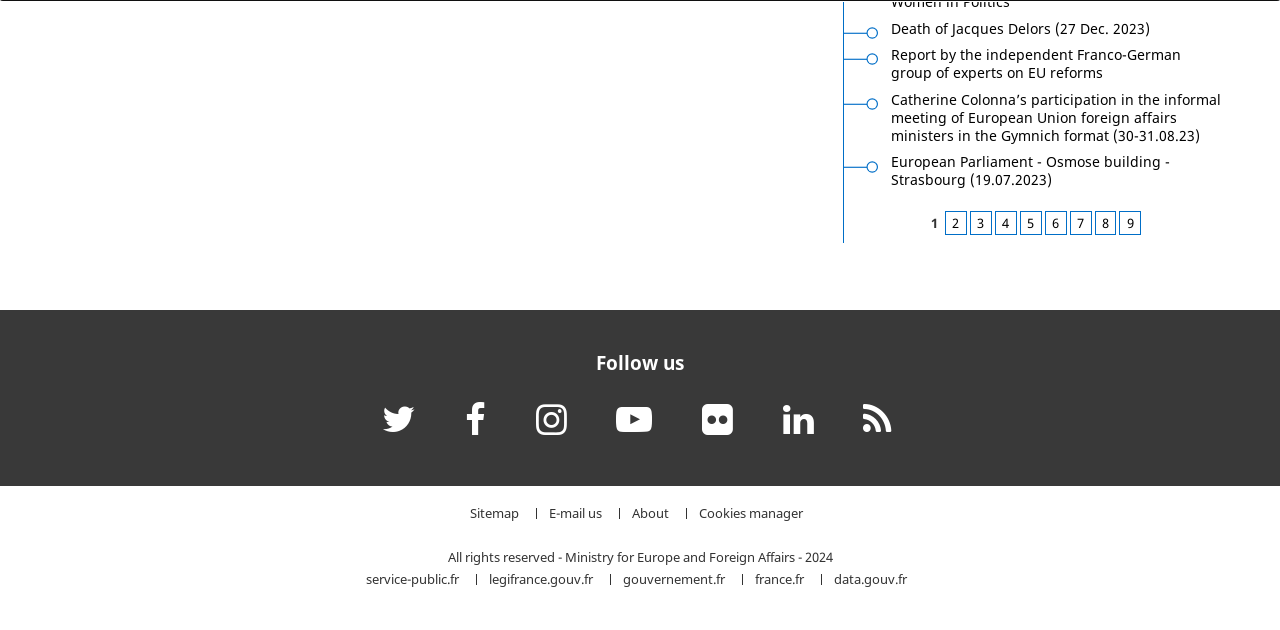Locate the bounding box coordinates of the element that should be clicked to fulfill the instruction: "View the Sitemap".

[0.367, 0.807, 0.406, 0.824]